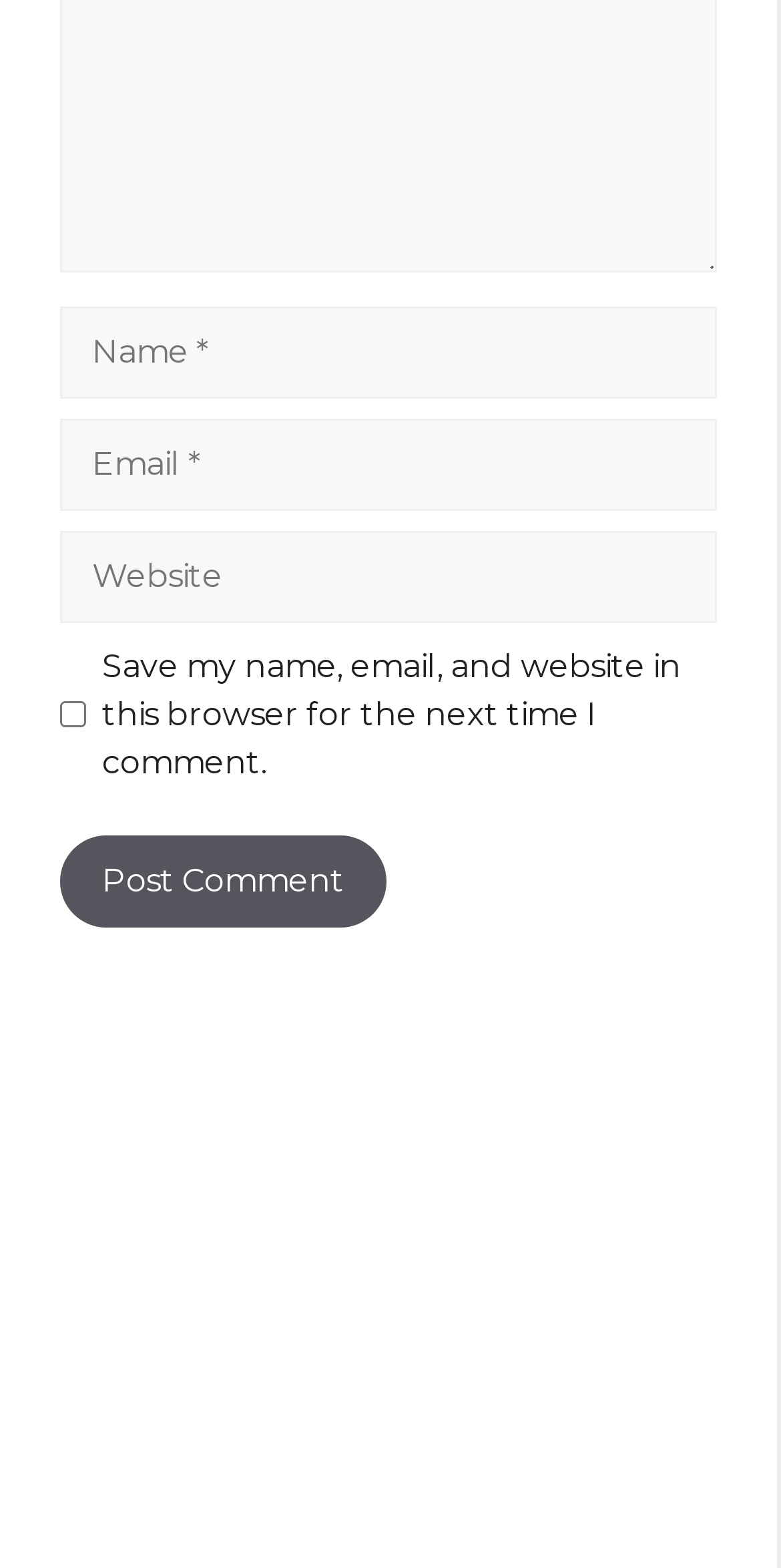What is the purpose of the checkbox?
Answer with a single word or phrase, using the screenshot for reference.

Save comment info